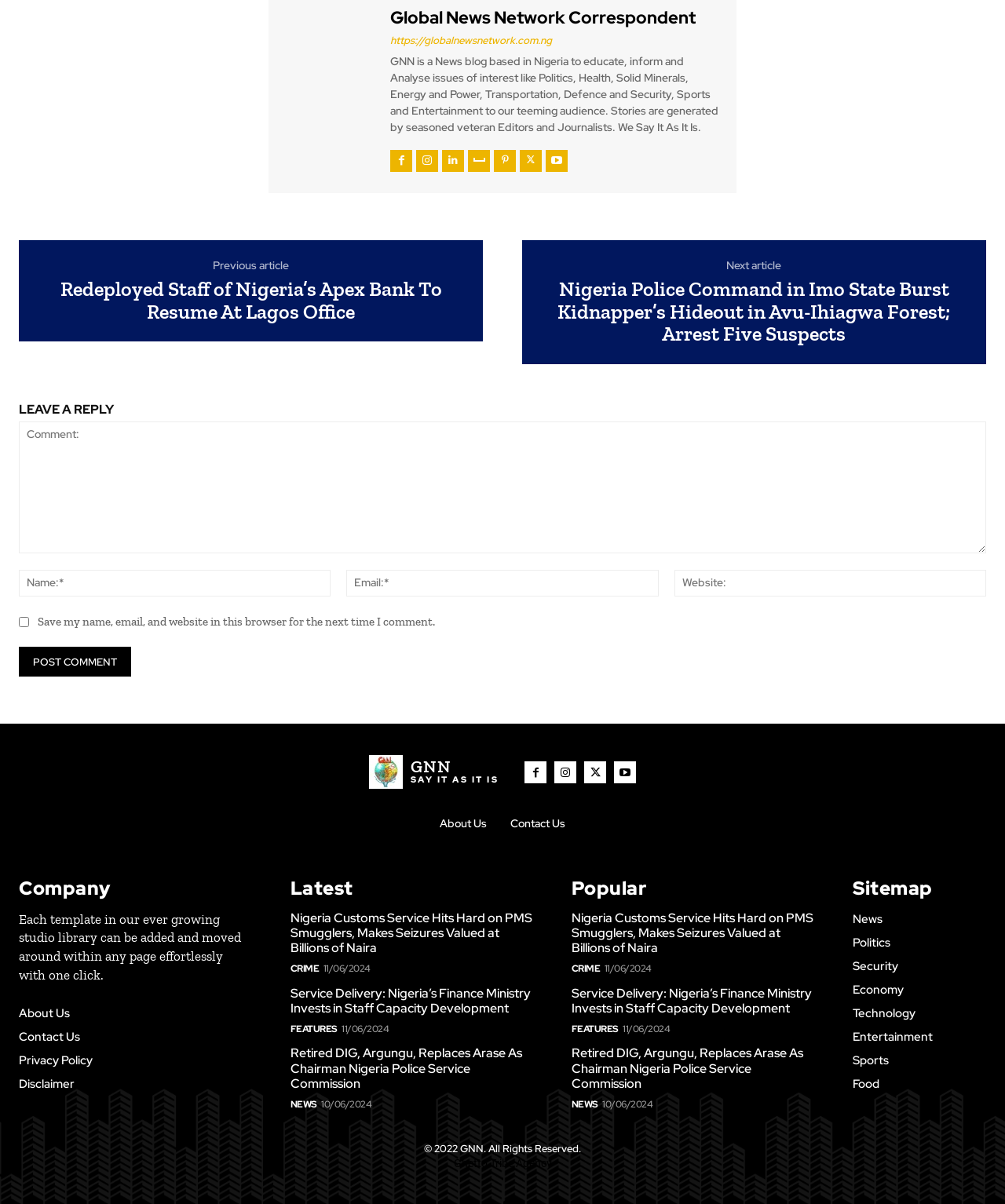What is the topic of the article with the title 'Nigeria Customs Service Hits Hard on PMS Smugglers, Makes Seizures Valued at Billions of Naira'?
Provide a concise answer using a single word or phrase based on the image.

CRIME